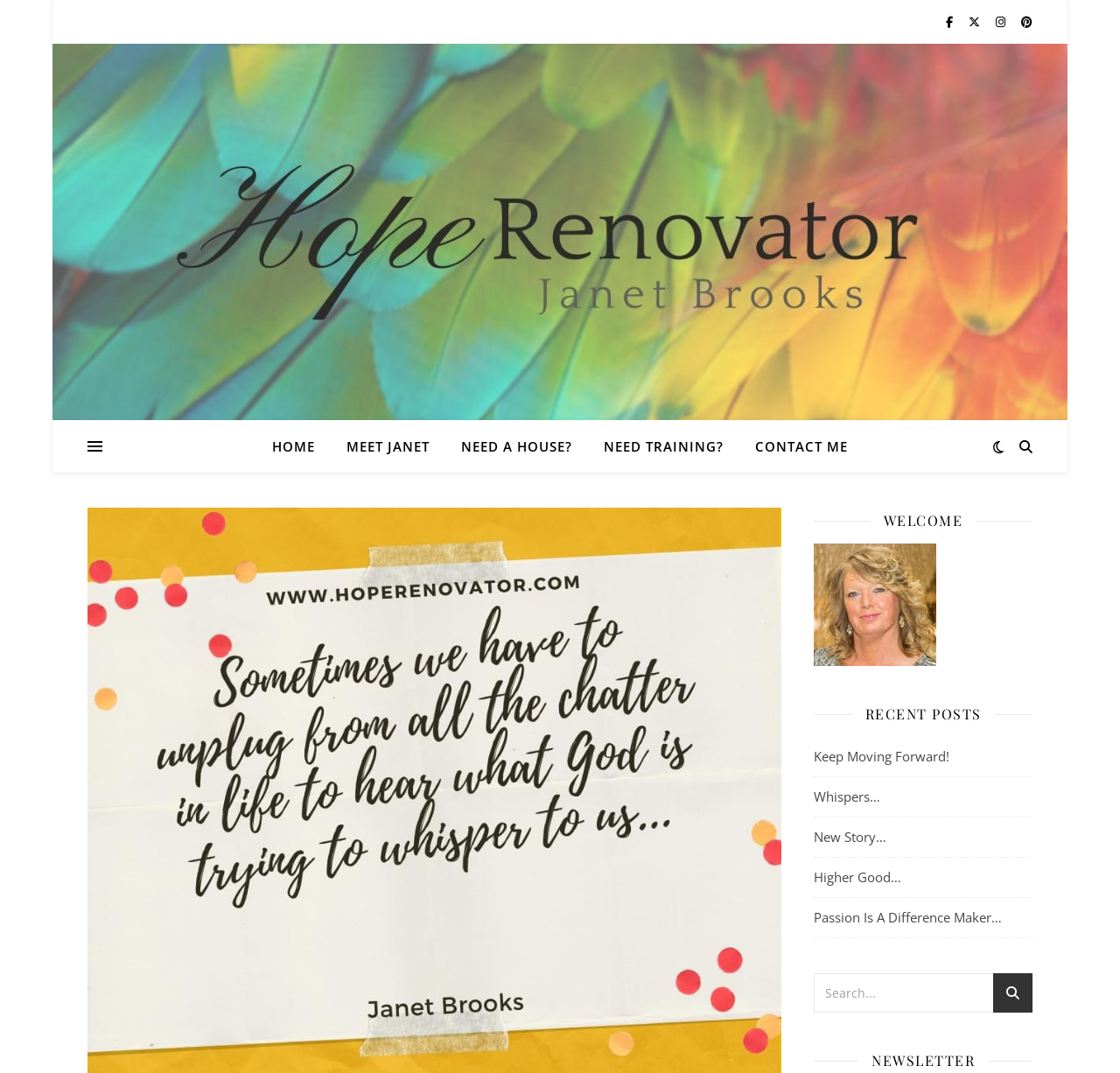Please identify the bounding box coordinates of the element that needs to be clicked to perform the following instruction: "search for something".

[0.727, 0.907, 0.922, 0.944]